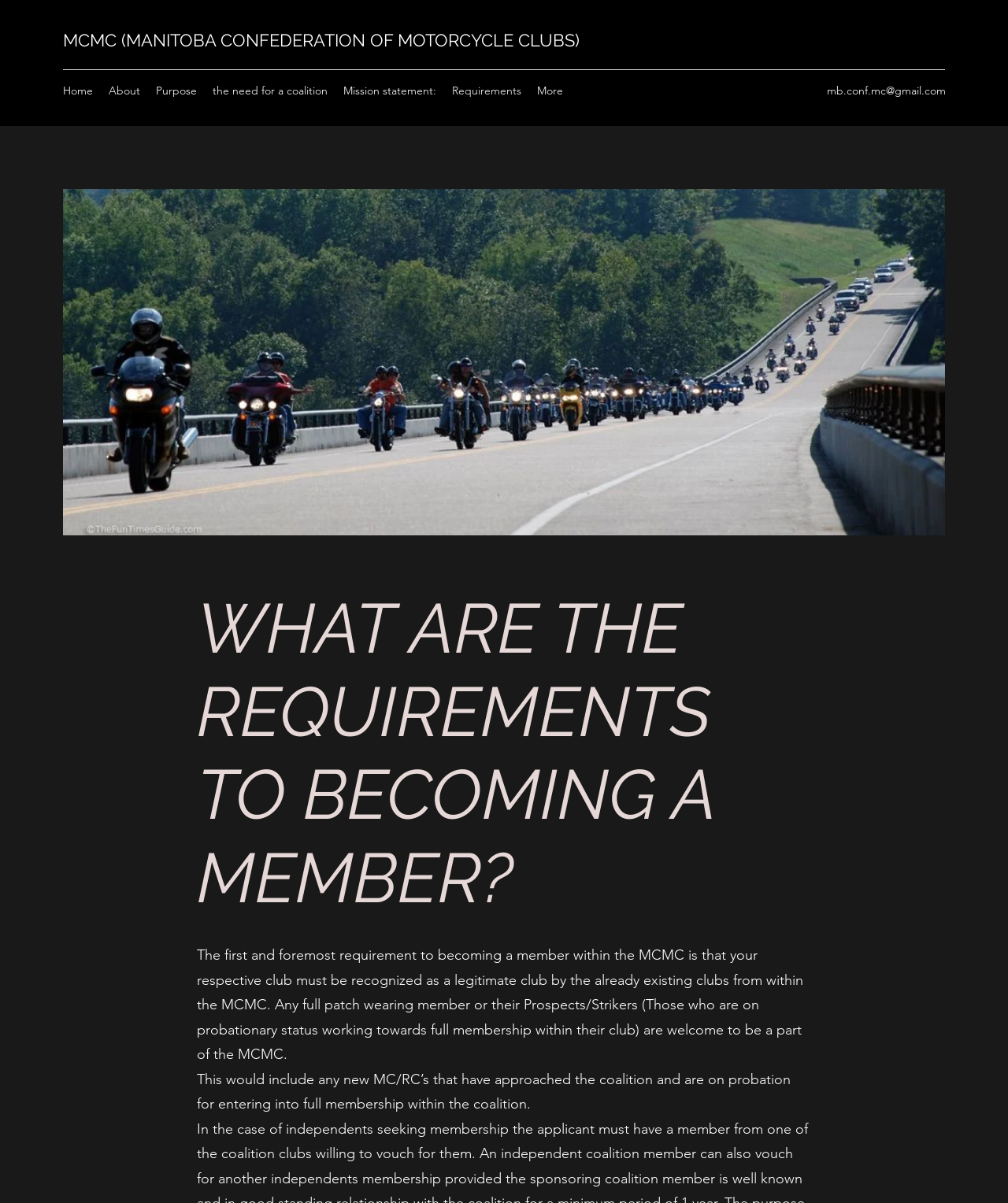Locate the UI element described by Home in the provided webpage screenshot. Return the bounding box coordinates in the format (top-left x, top-left y, bottom-right x, bottom-right y), ensuring all values are between 0 and 1.

[0.055, 0.065, 0.1, 0.085]